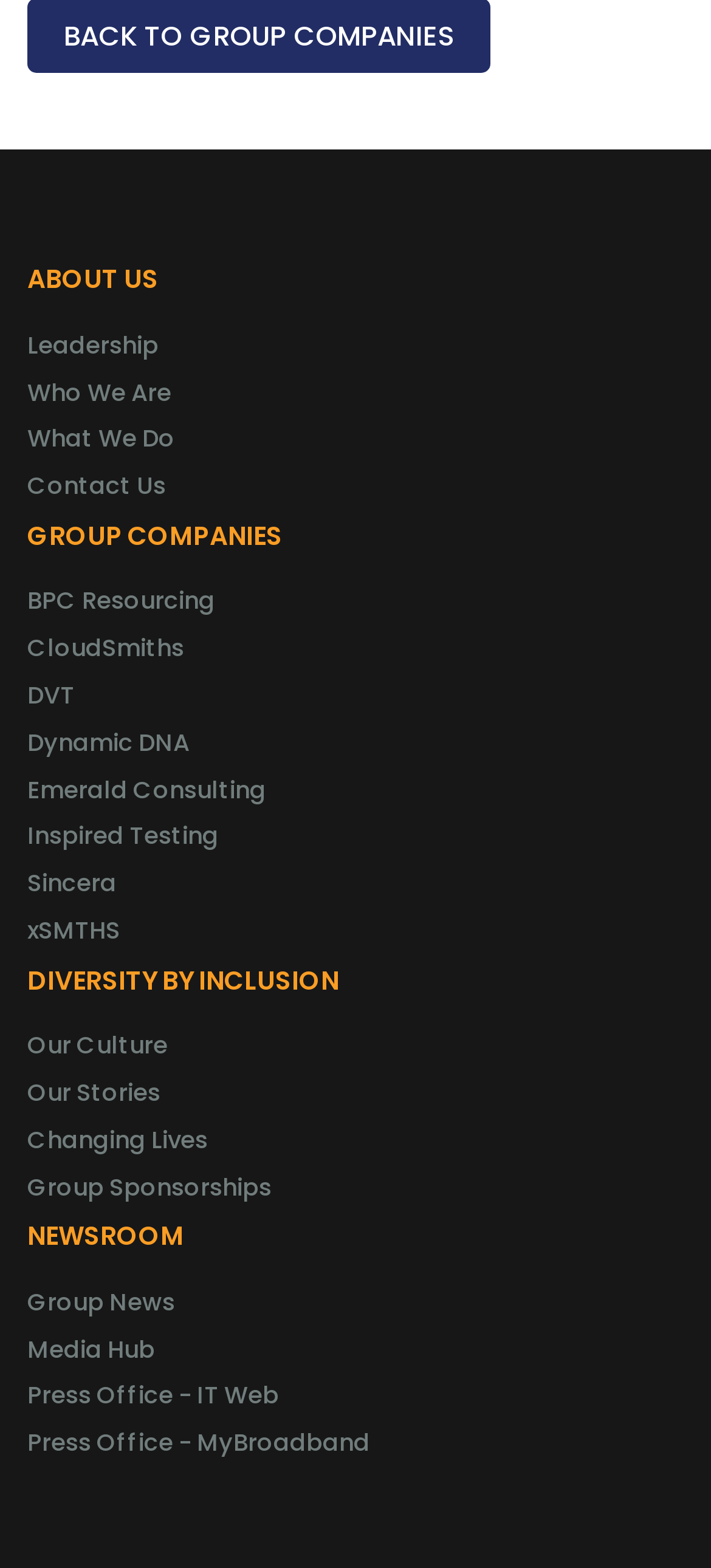Please indicate the bounding box coordinates of the element's region to be clicked to achieve the instruction: "Visit Press Office - IT Web". Provide the coordinates as four float numbers between 0 and 1, i.e., [left, top, right, bottom].

[0.038, 0.879, 0.392, 0.901]